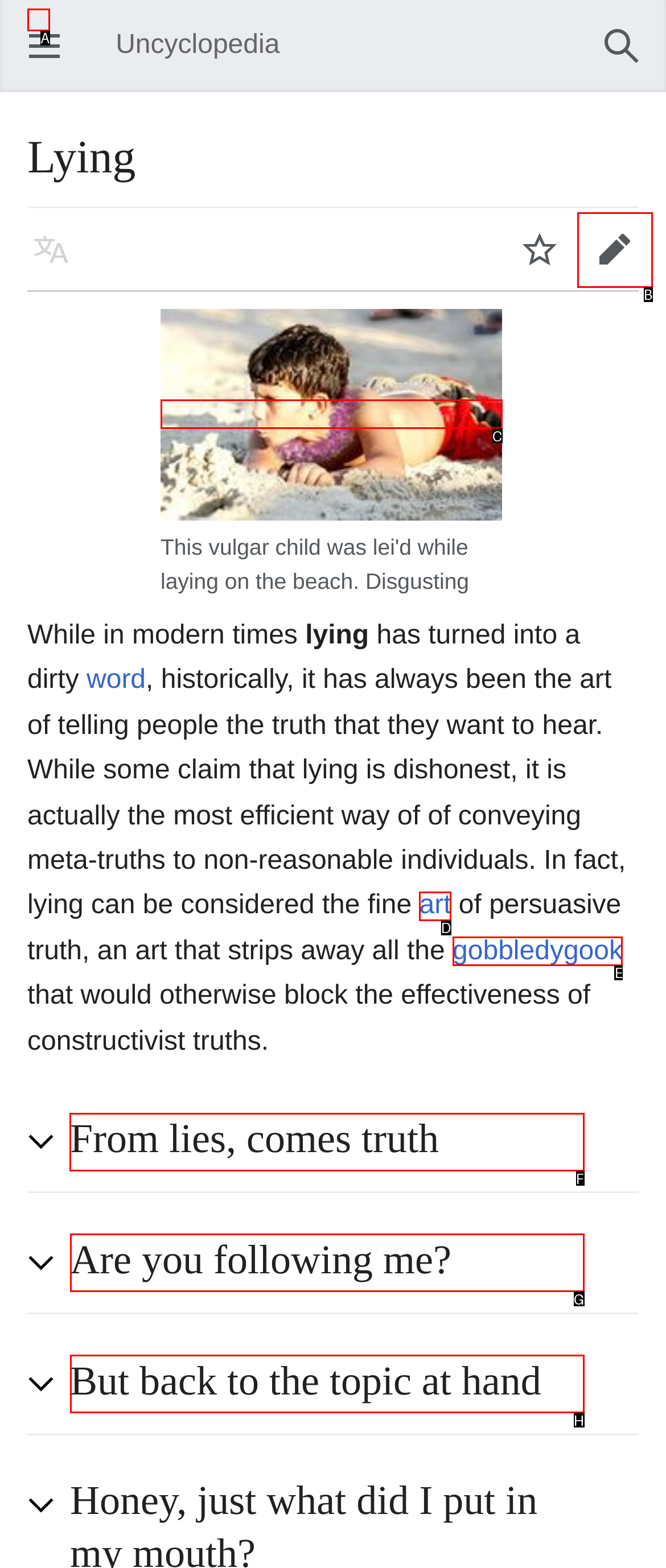Which UI element's letter should be clicked to achieve the task: Expand From lies, comes truth
Provide the letter of the correct choice directly.

F